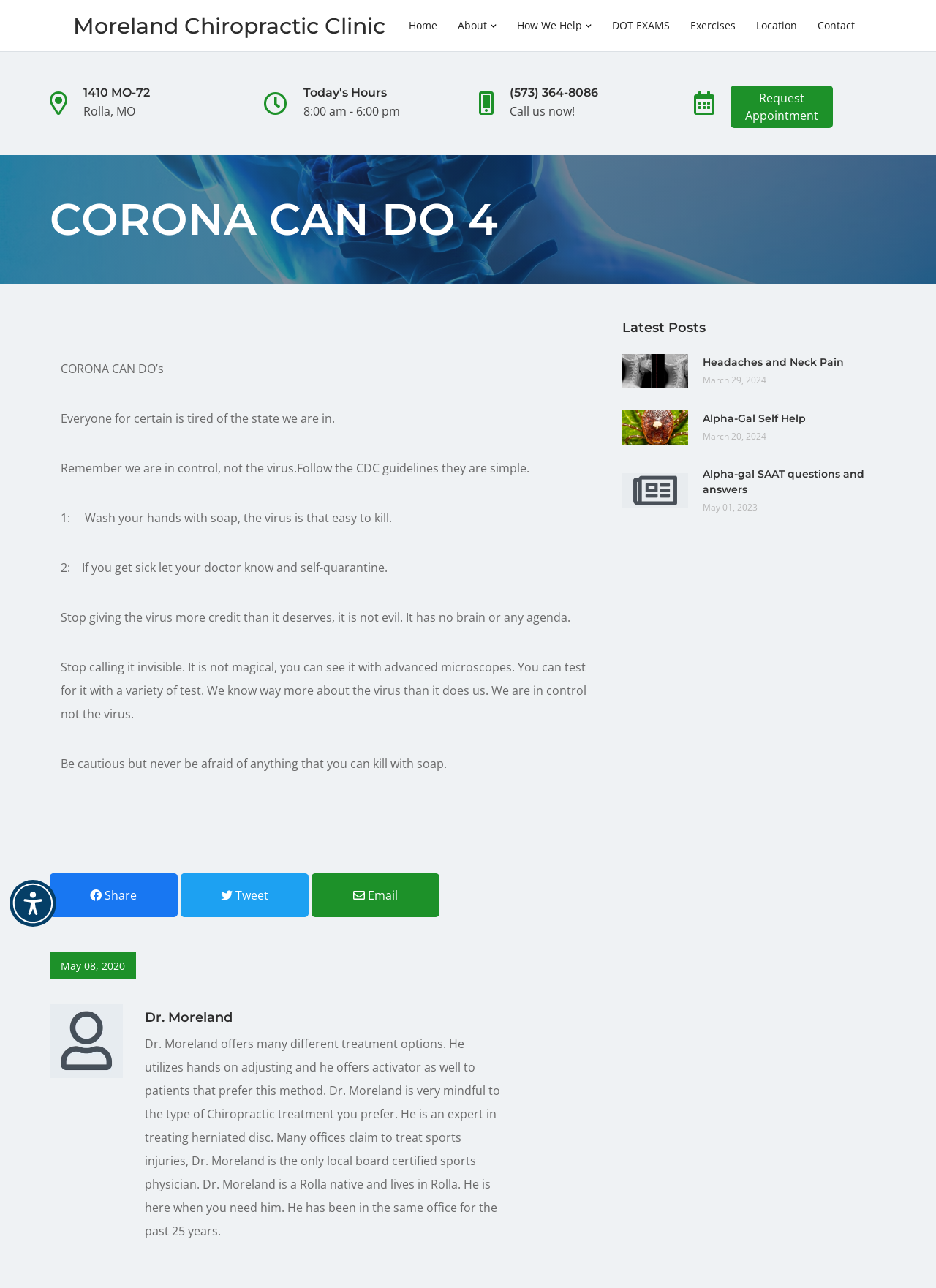Kindly determine the bounding box coordinates of the area that needs to be clicked to fulfill this instruction: "Click the Accessibility Menu button".

[0.01, 0.683, 0.06, 0.719]